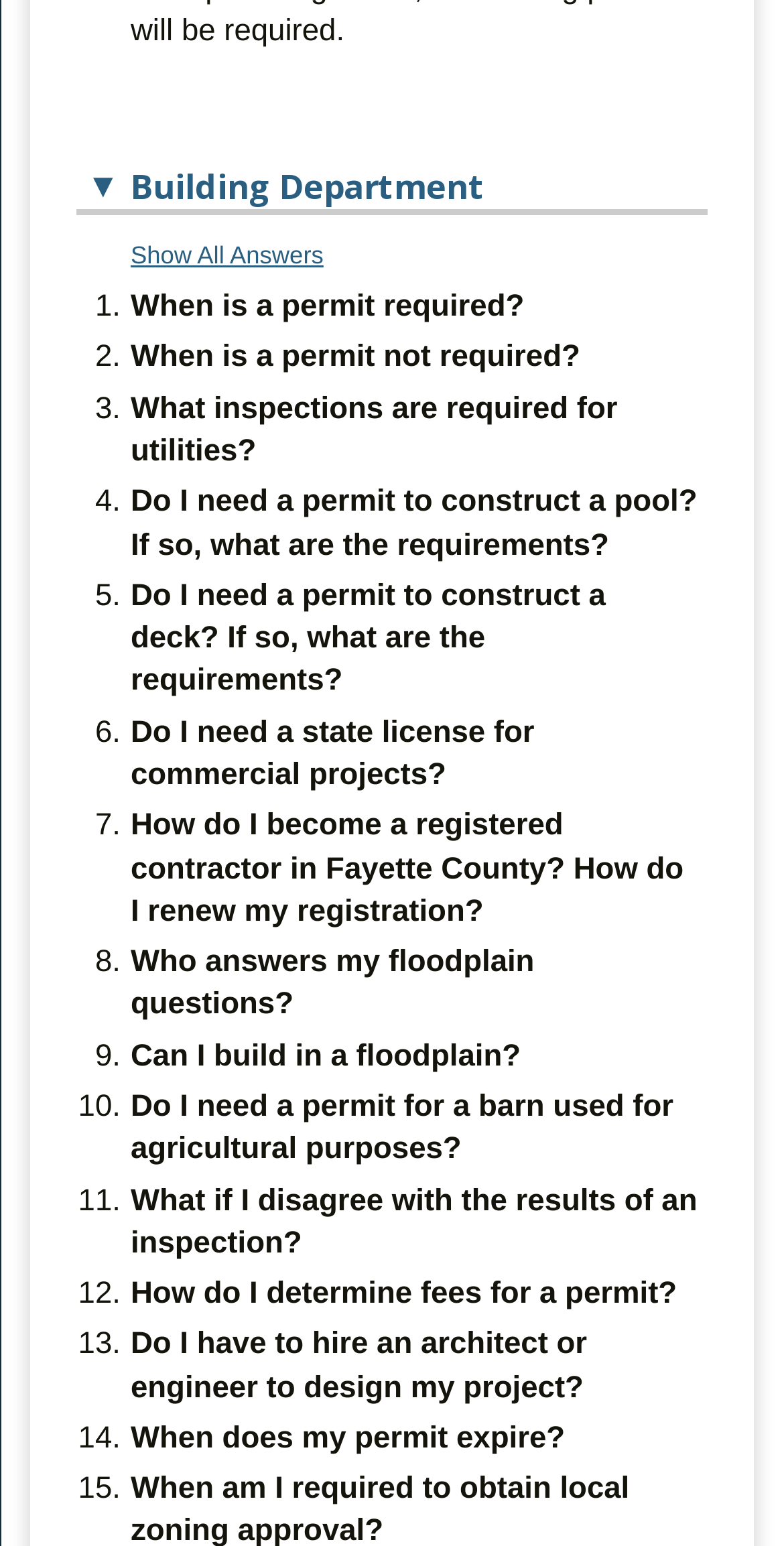Identify and provide the bounding box for the element described by: "When is a permit required?".

[0.167, 0.187, 0.669, 0.21]